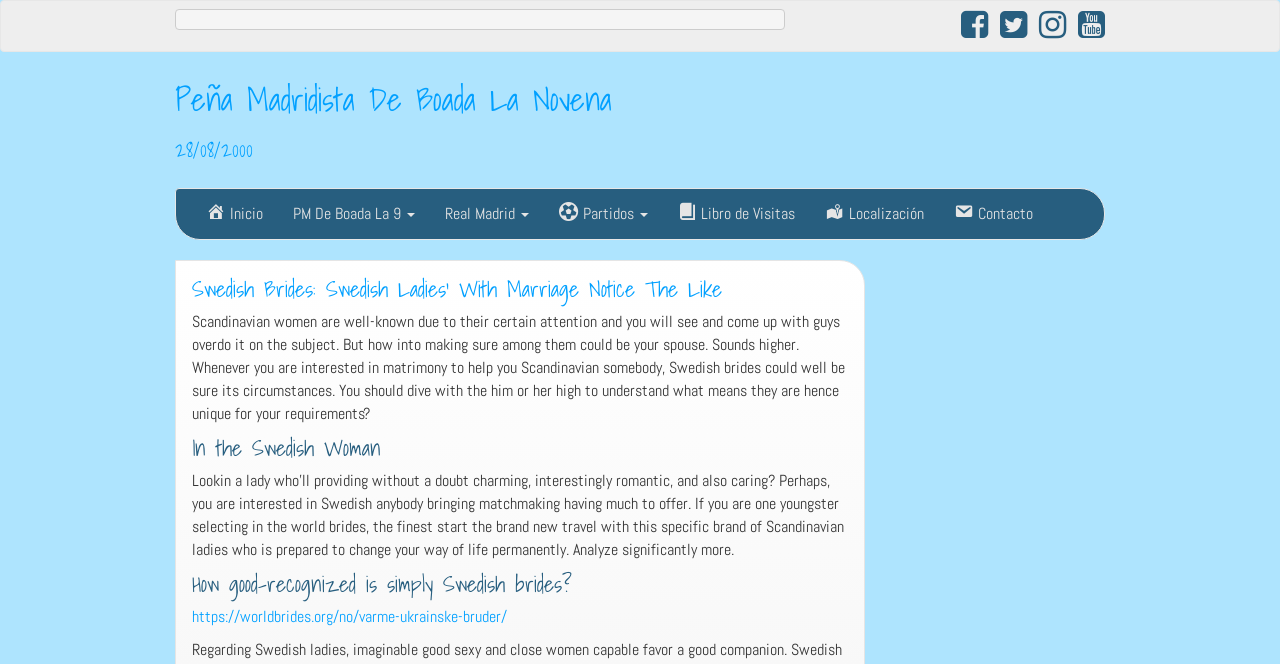Show me the bounding box coordinates of the clickable region to achieve the task as per the instruction: "Click the Partidos link".

[0.425, 0.284, 0.518, 0.359]